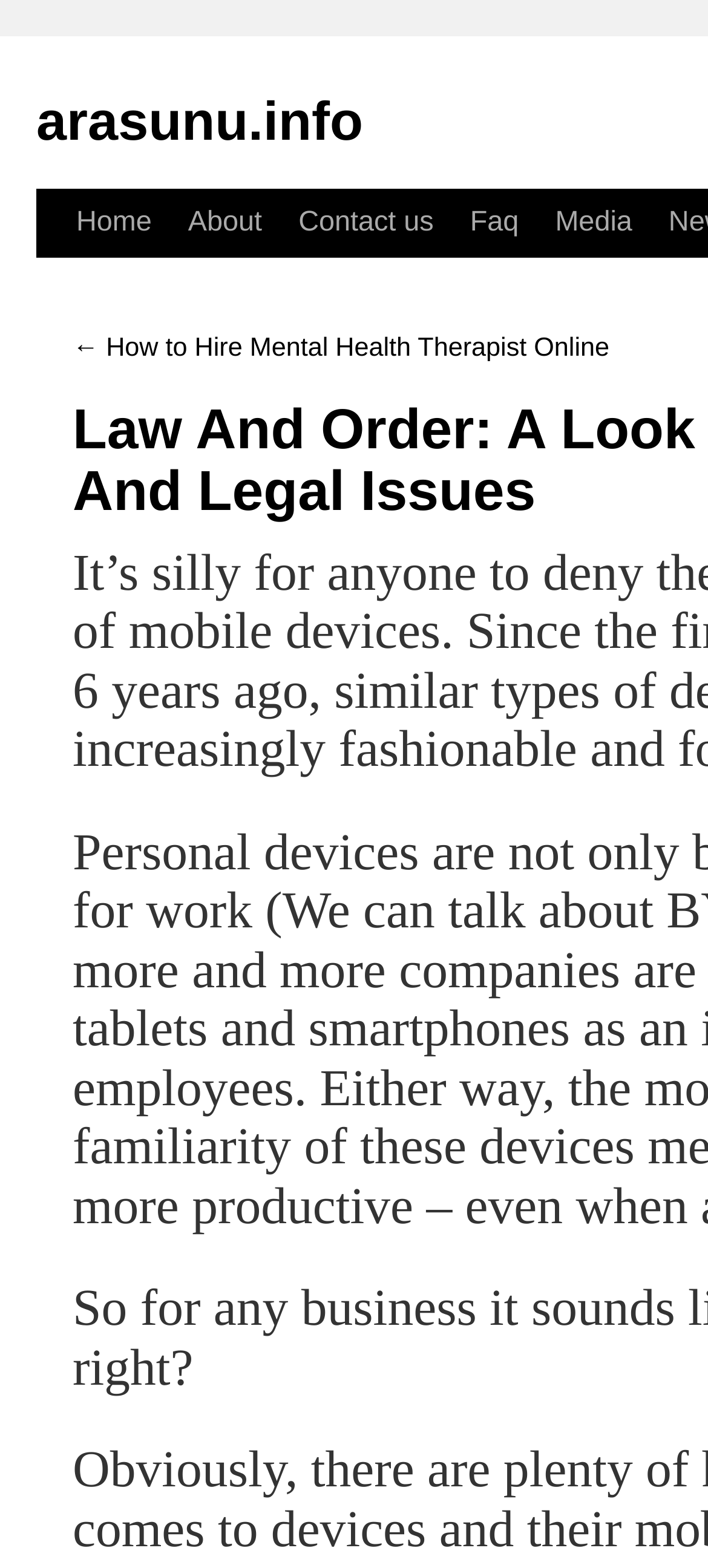Can you specify the bounding box coordinates for the region that should be clicked to fulfill this instruction: "contact us".

[0.396, 0.12, 0.638, 0.164]